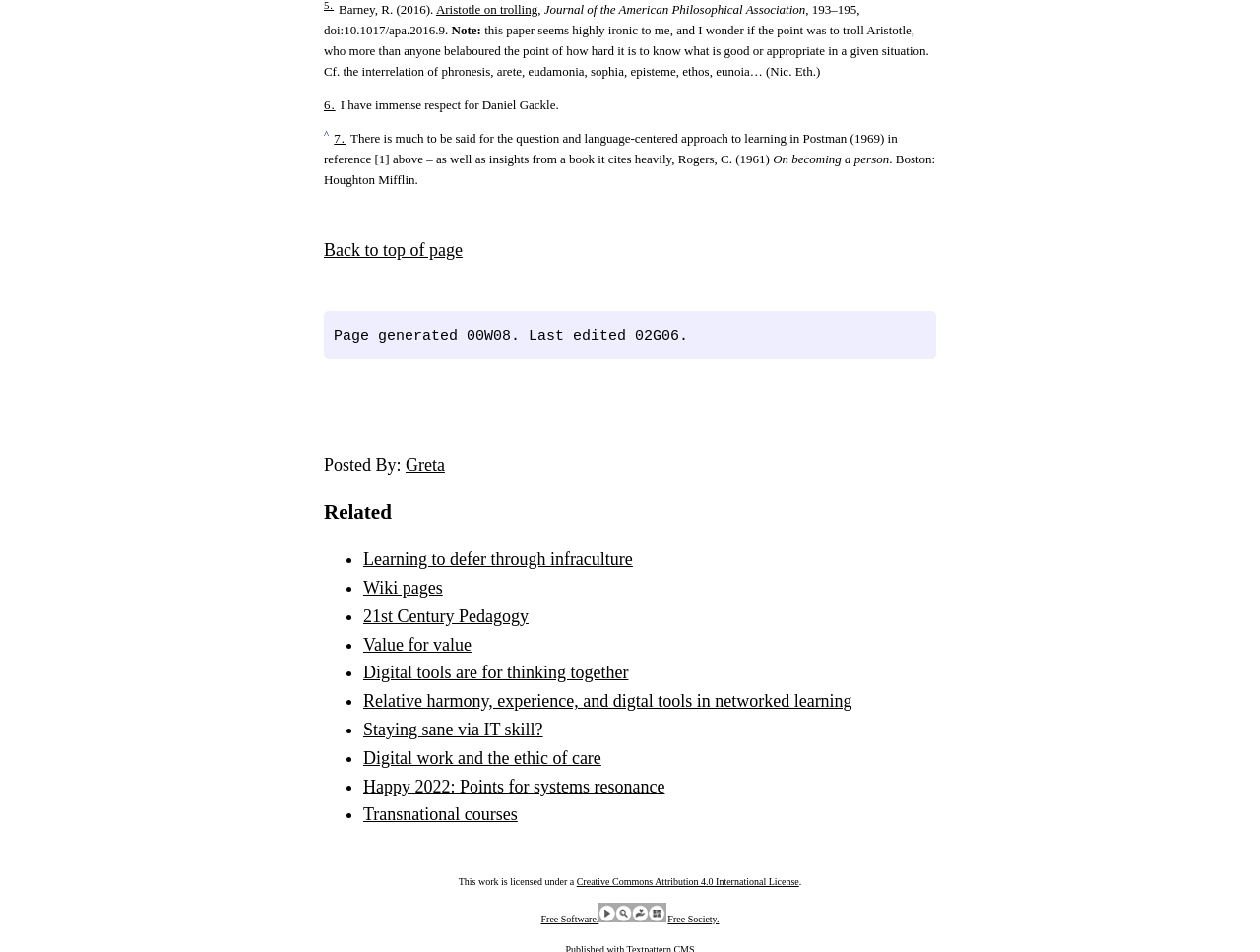Determine the bounding box coordinates of the clickable element to achieve the following action: 'Read 'The Best Ways To Use Email Marketing' article'. Provide the coordinates as four float values between 0 and 1, formatted as [left, top, right, bottom].

None